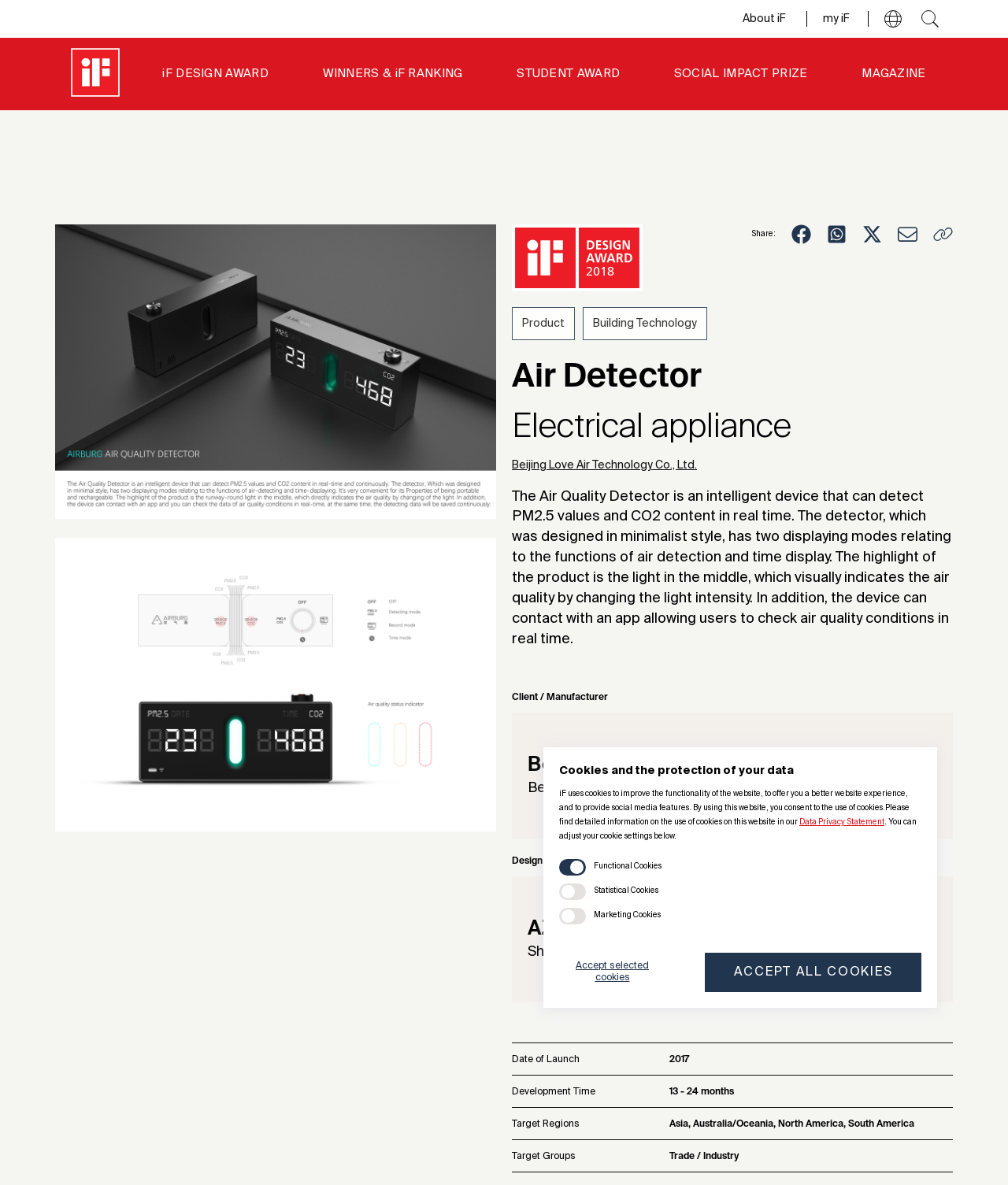What is the date of launch of the Air Detector?
Using the image as a reference, deliver a detailed and thorough answer to the question.

I found the answer by looking at the section that describes the details of the Air Detector, where I saw a label 'Date of Launch' followed by the year '2017'. This indicates that the date of launch of the Air Detector is 2017.